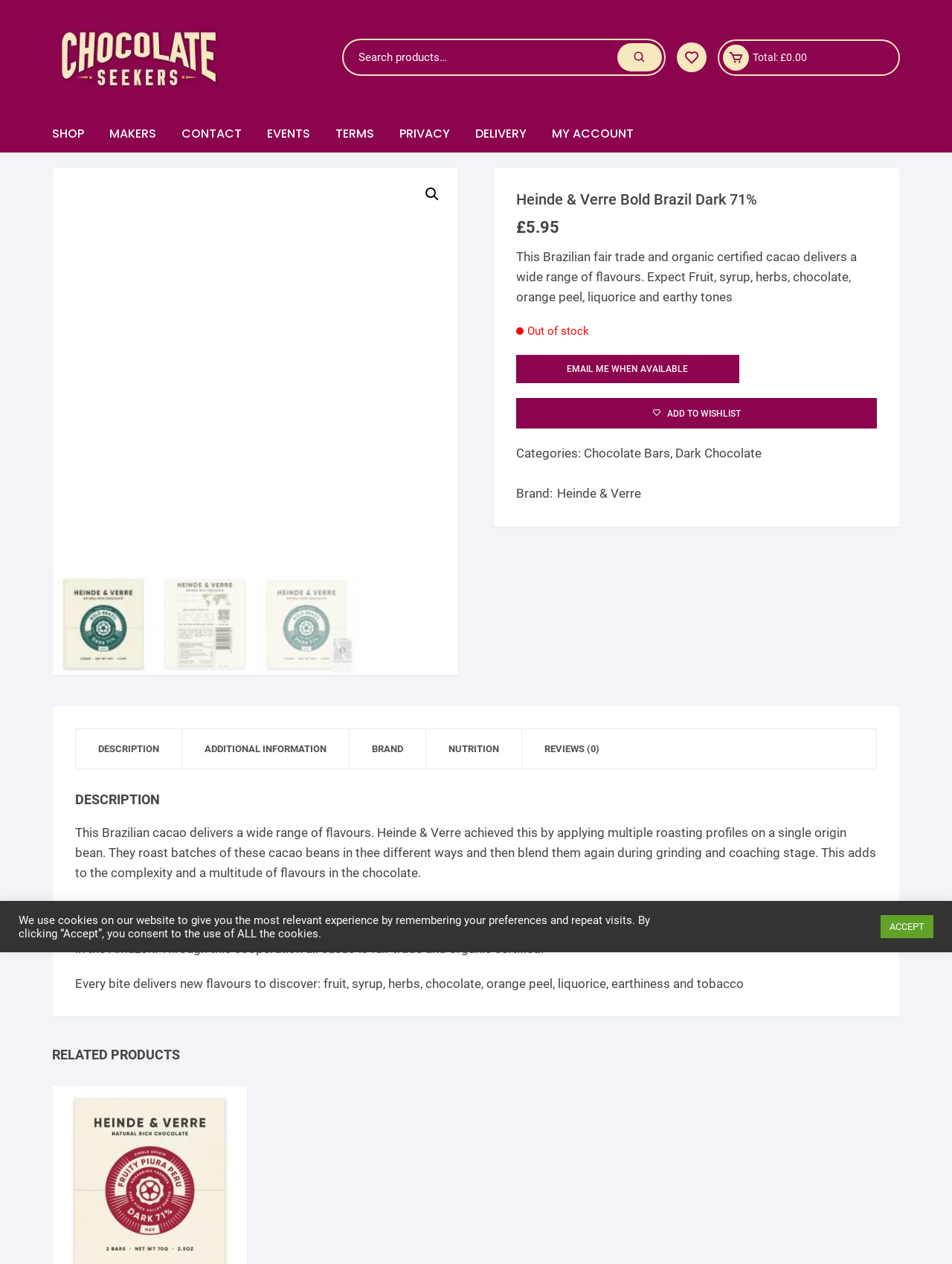How many images are on the webpage? Observe the screenshot and provide a one-word or short phrase answer.

7